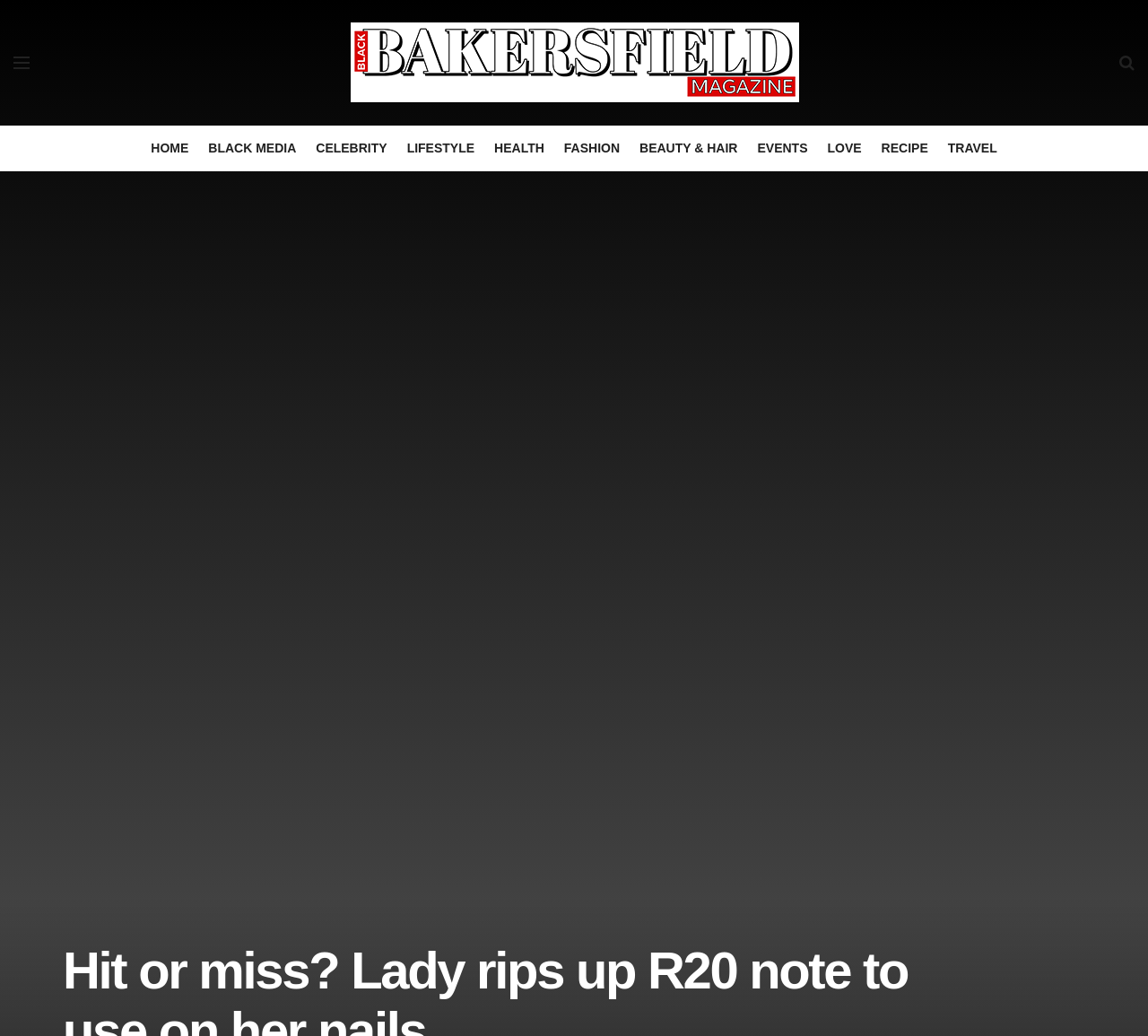Find the bounding box coordinates of the element to click in order to complete this instruction: "explore FASHION section". The bounding box coordinates must be four float numbers between 0 and 1, denoted as [left, top, right, bottom].

[0.491, 0.121, 0.54, 0.165]